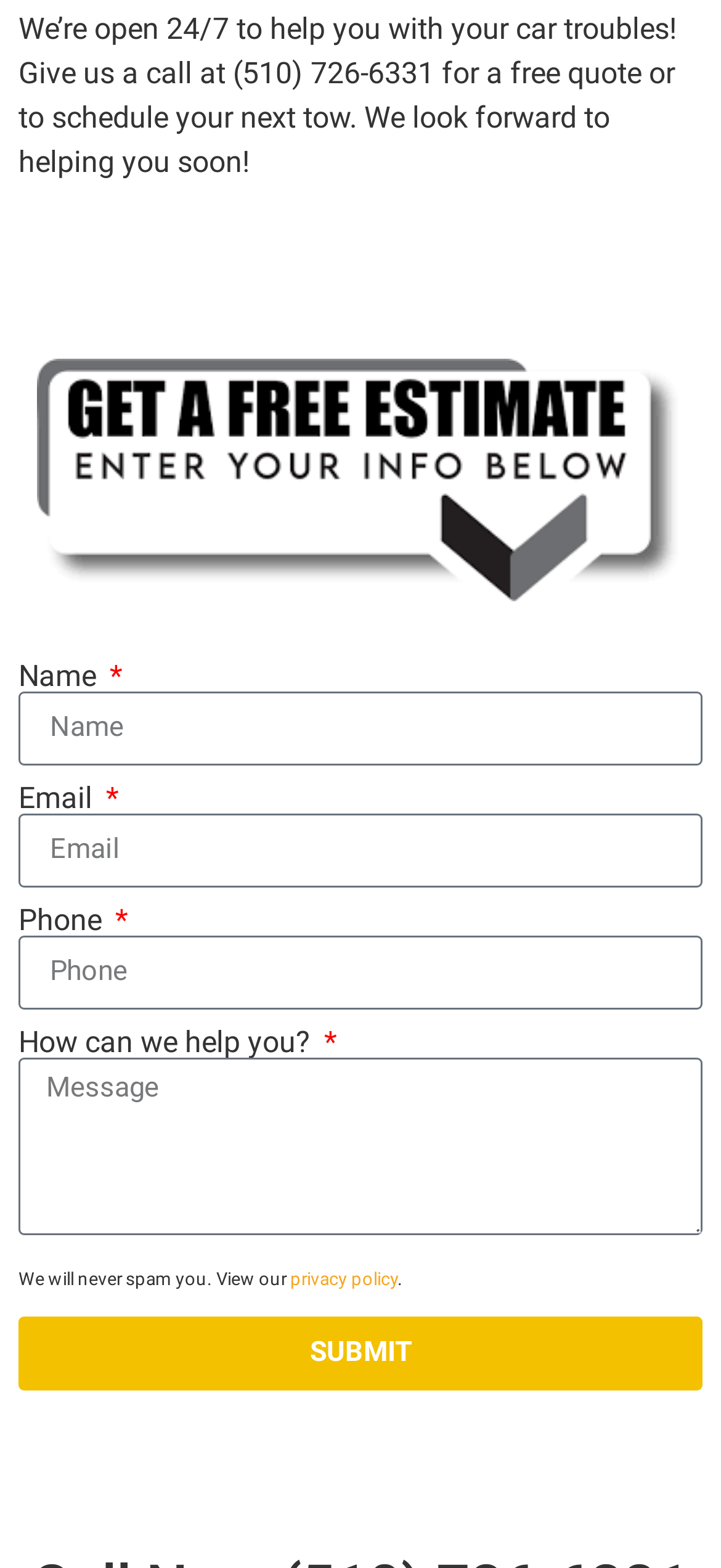What is the purpose of the link at the bottom of the form?
Answer with a single word or phrase, using the screenshot for reference.

View privacy policy